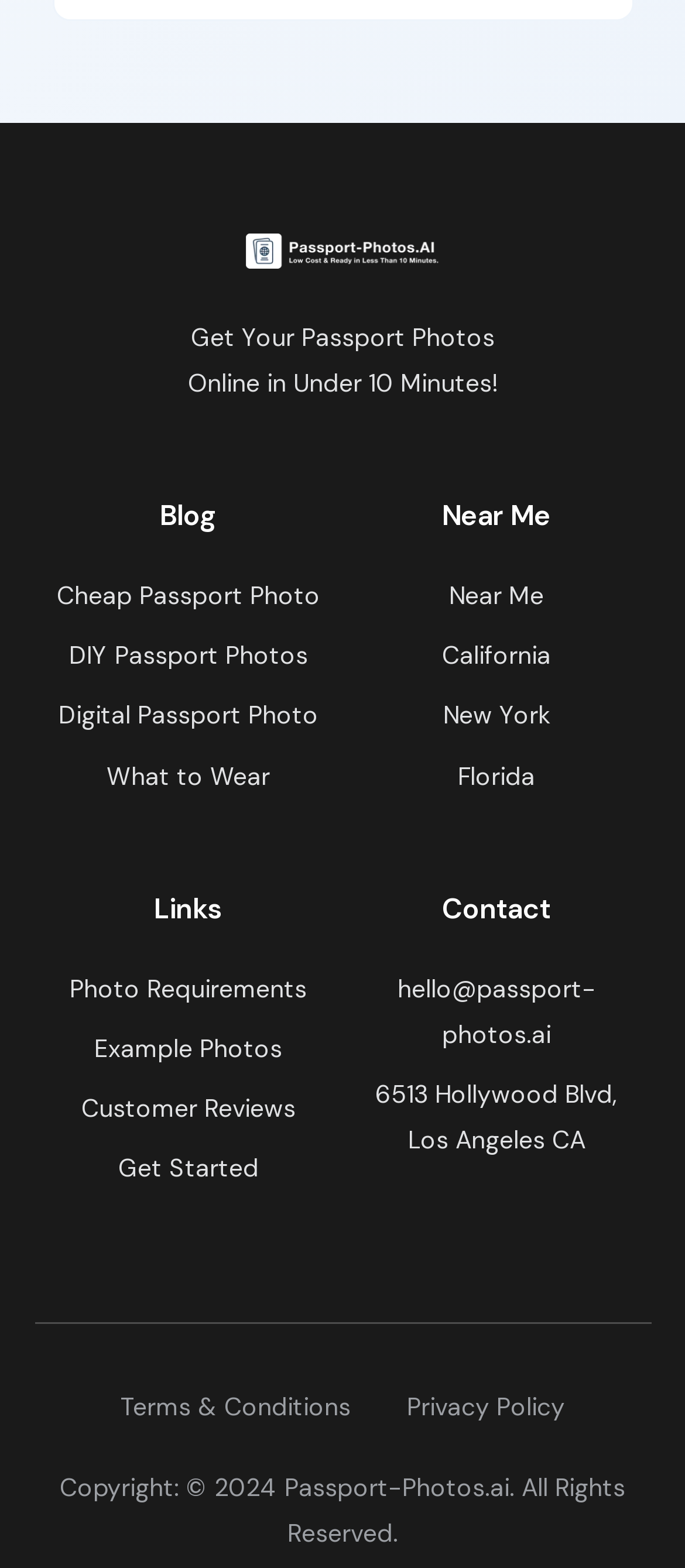What are the three states listed under 'Near Me'?
Using the visual information, reply with a single word or short phrase.

California, New York, Florida